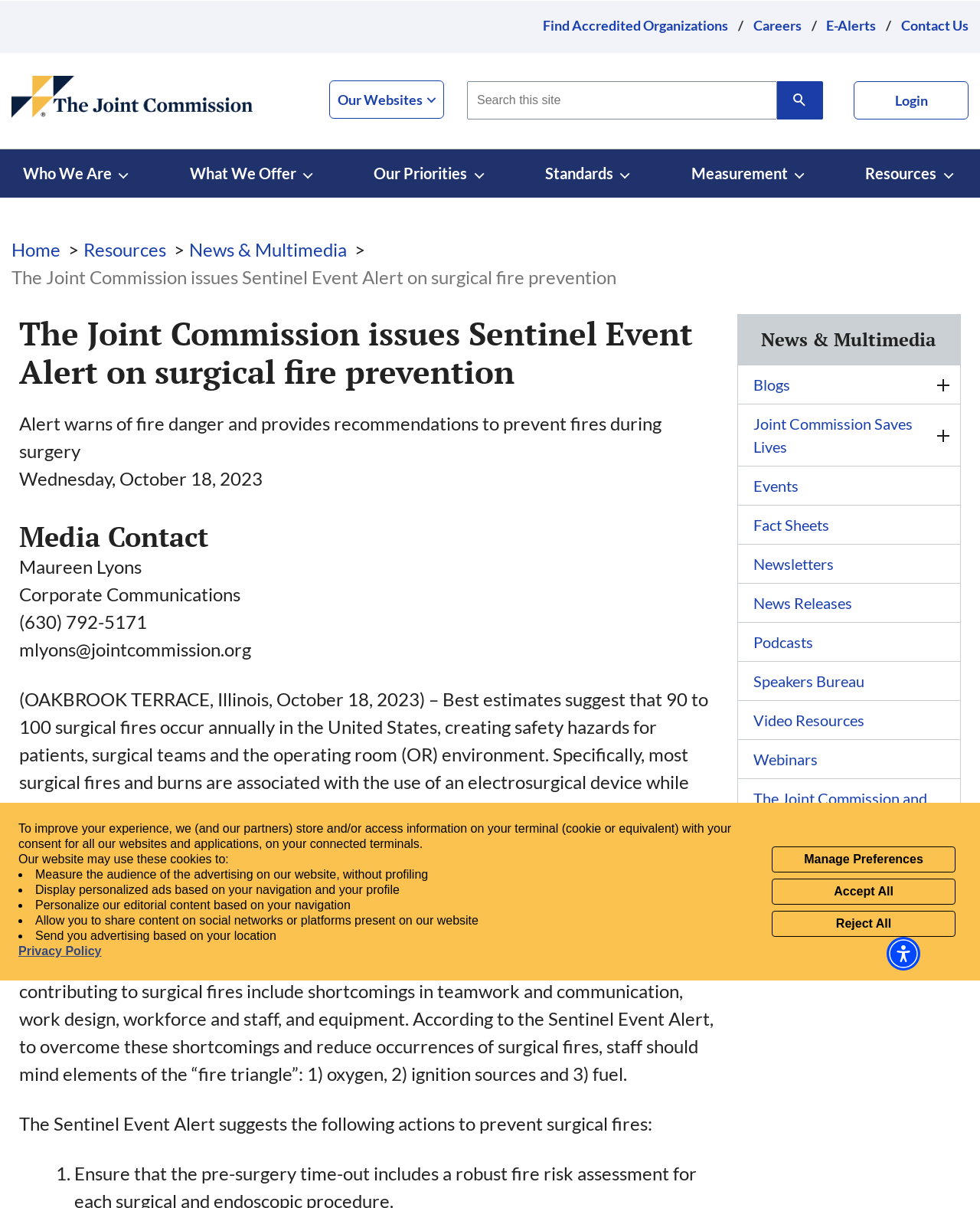Indicate the bounding box coordinates of the clickable region to achieve the following instruction: "Search for a talk."

None